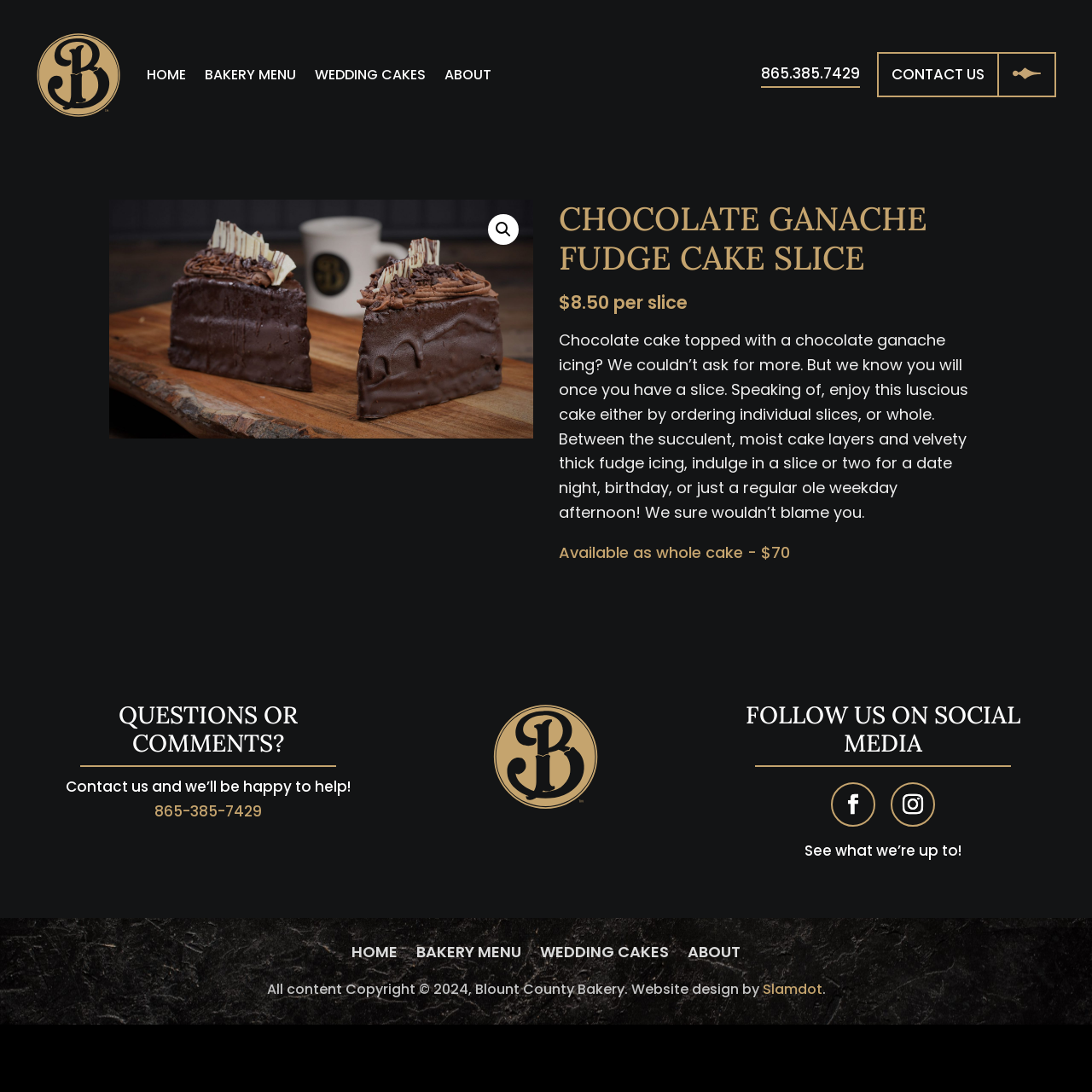Using the provided element description: "Slamdot", determine the bounding box coordinates of the corresponding UI element in the screenshot.

[0.698, 0.897, 0.753, 0.915]